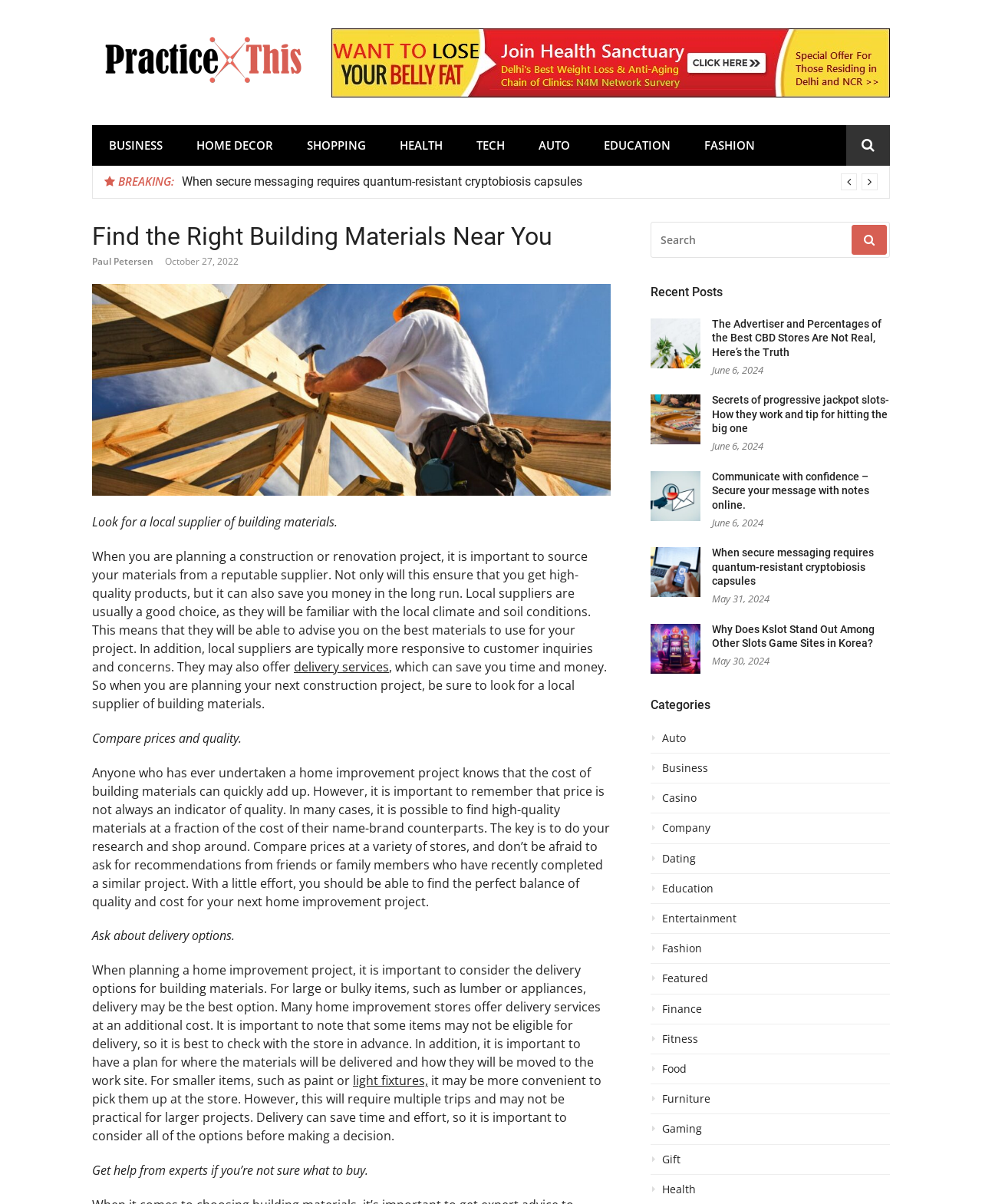What categories are available on the webpage?
Can you offer a detailed and complete answer to this question?

The webpage has a categories section that lists multiple categories, including Auto, Business, Casino, Company, Dating, Education, Entertainment, Fashion, Featured, Finance, Fitness, Food, Furniture, Gaming, and Gift, among others.